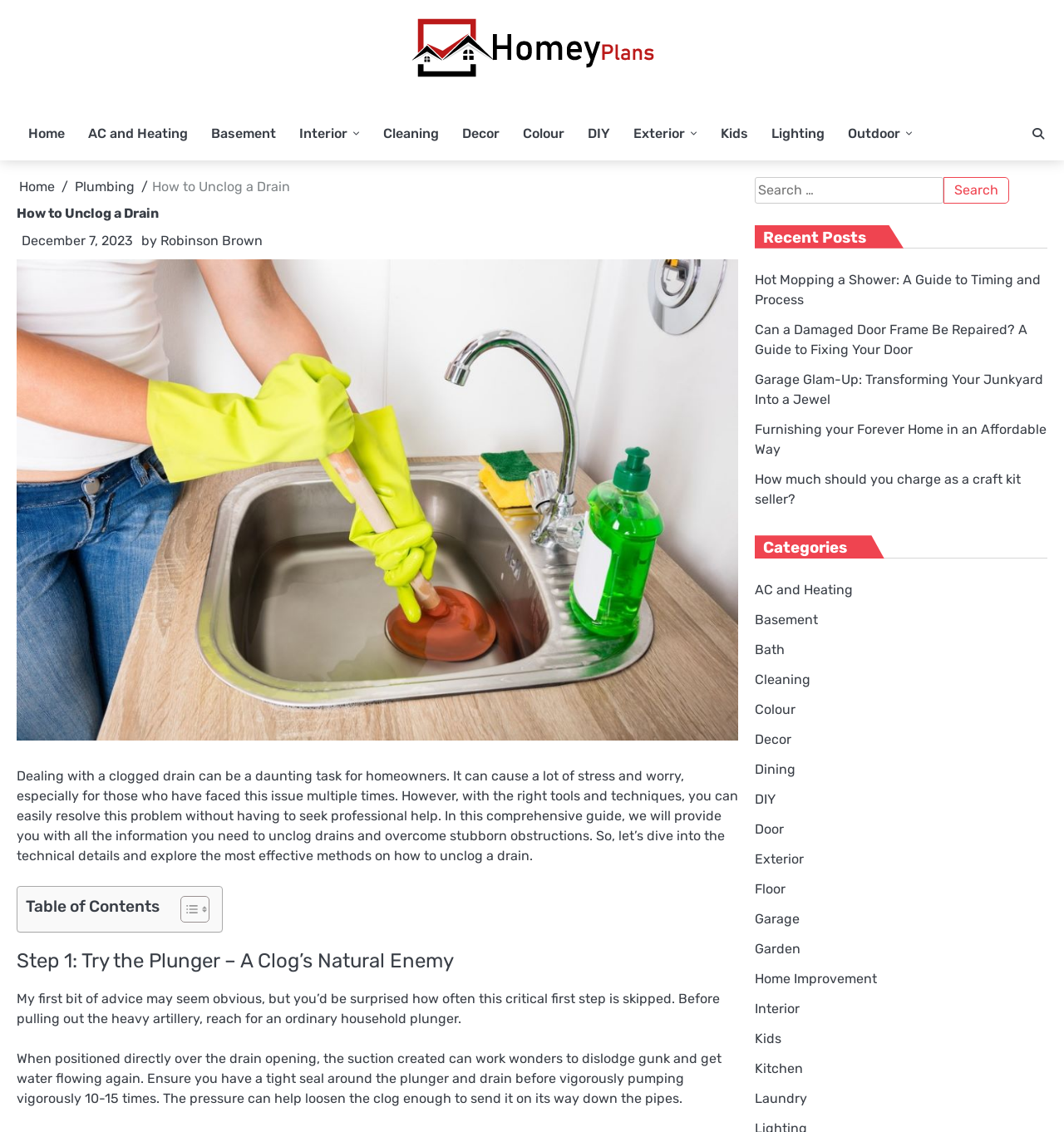Can you identify the bounding box coordinates of the clickable region needed to carry out this instruction: 'Explore the 'Cleaning' category'? The coordinates should be four float numbers within the range of 0 to 1, stated as [left, top, right, bottom].

[0.349, 0.102, 0.423, 0.134]